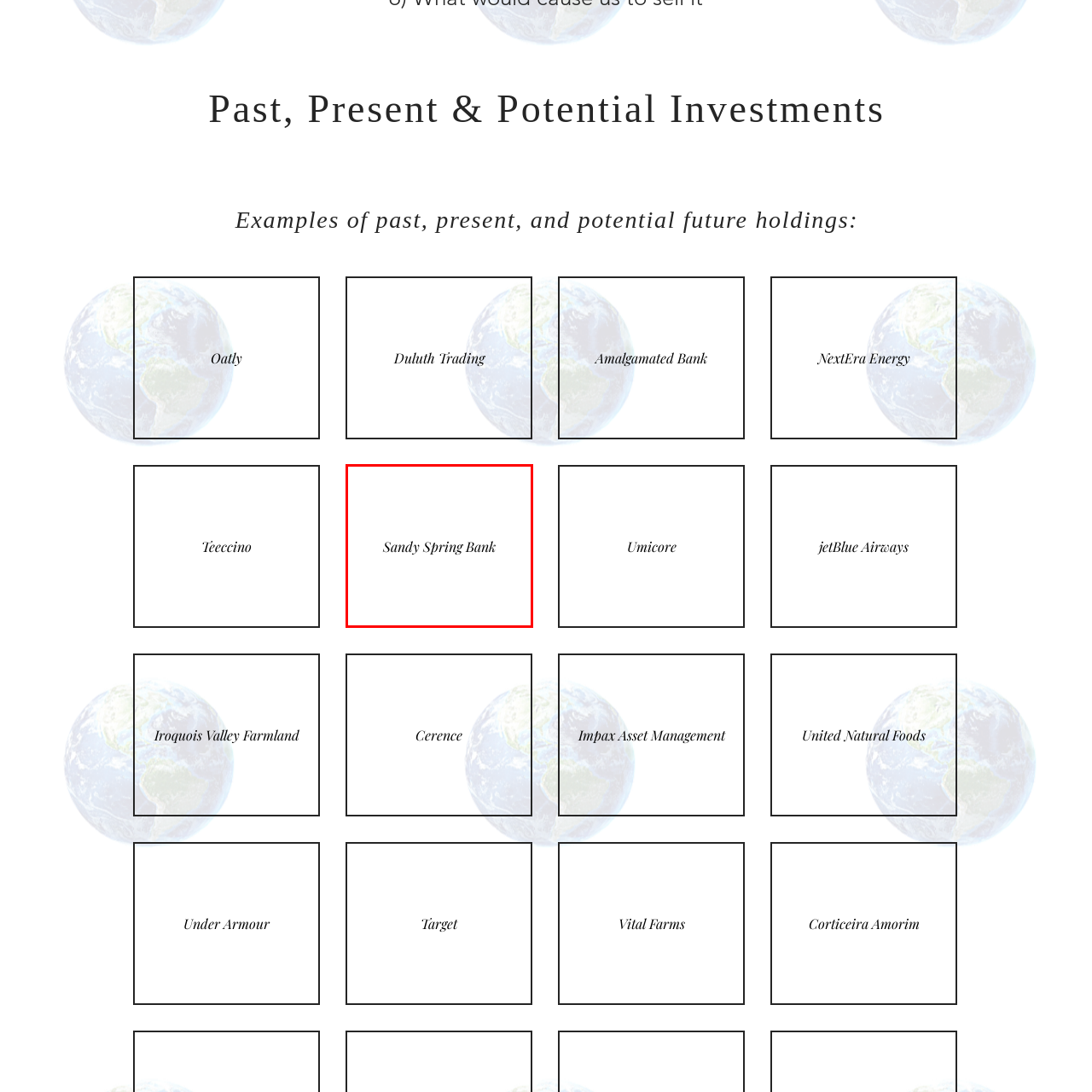What type of font is used for the text?
Please examine the image within the red bounding box and provide a comprehensive answer based on the visual details you observe.

The caption describes the typeface used for the text 'Sandy Spring Bank' as 'elegant, serif', implying that the font style is serif.